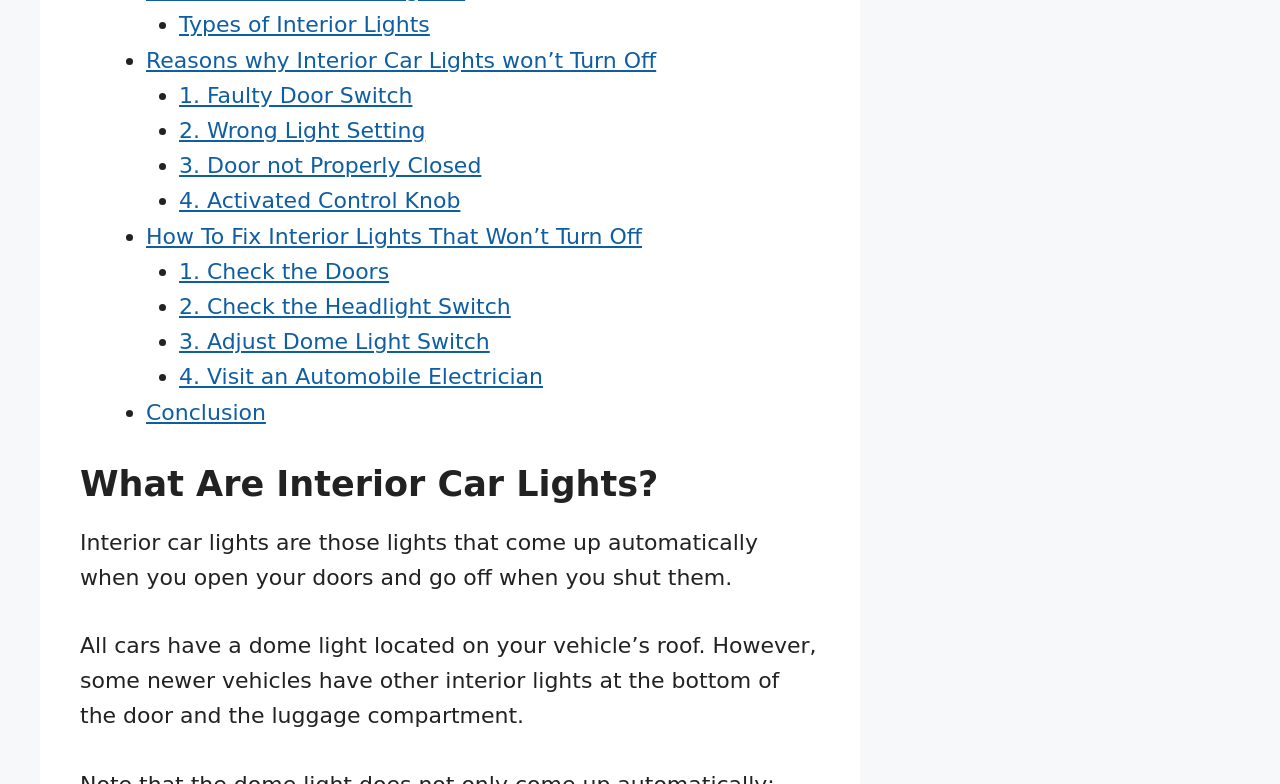What are interior car lights?
From the image, provide a succinct answer in one word or a short phrase.

Lights that come on when doors open